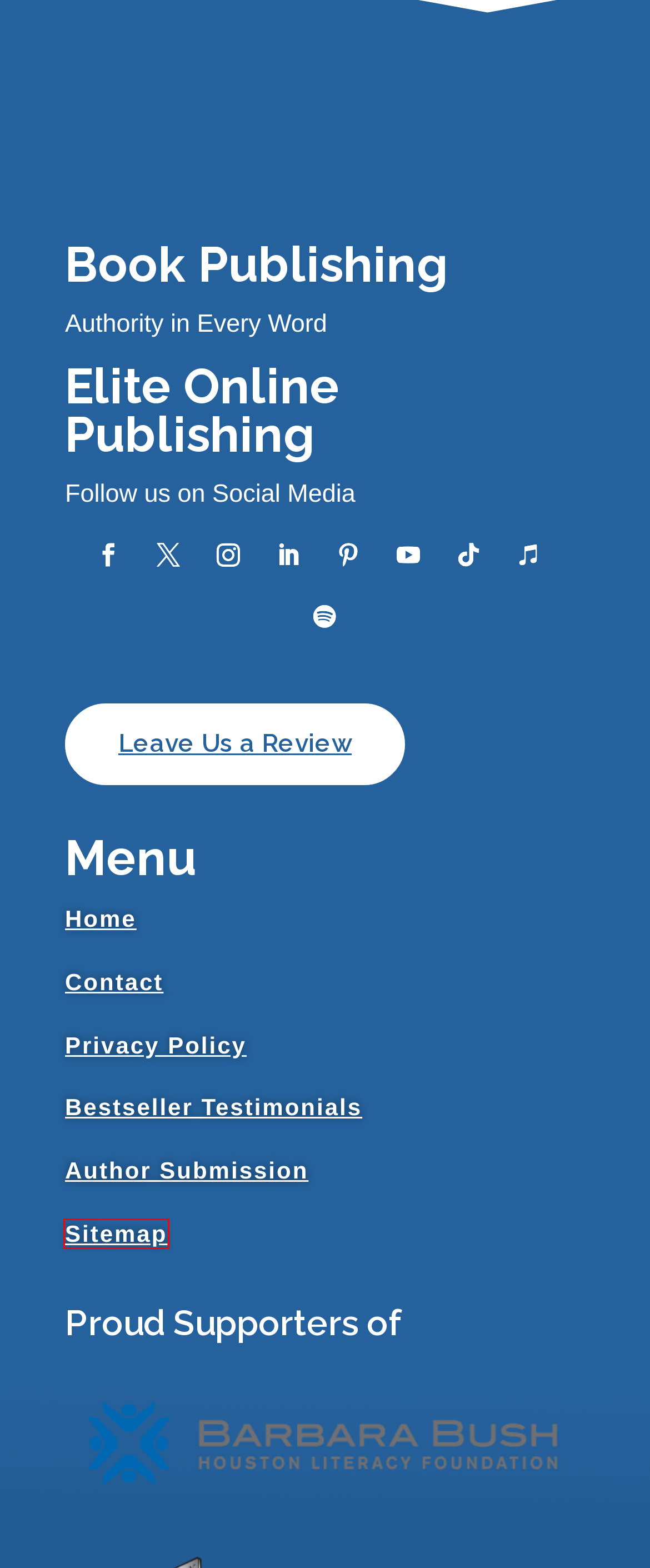Review the webpage screenshot provided, noting the red bounding box around a UI element. Choose the description that best matches the new webpage after clicking the element within the bounding box. The following are the options:
A. Testimonials from Elite Bestsellers | Book Publishing
B. Effective Change in Organizations with Stefanie Krievins
C. Blog | Book Publishing
D. Bestselling Book Campaign | Book Publishing
E. Is It Really Worth Publishing a Book? | Book Publishing
F. Sitemap | Book Publishing
G. Contact Elite Online Publishing | Book Publishing
H. Why a Successful Book Launch Matters | Book Publishing

F